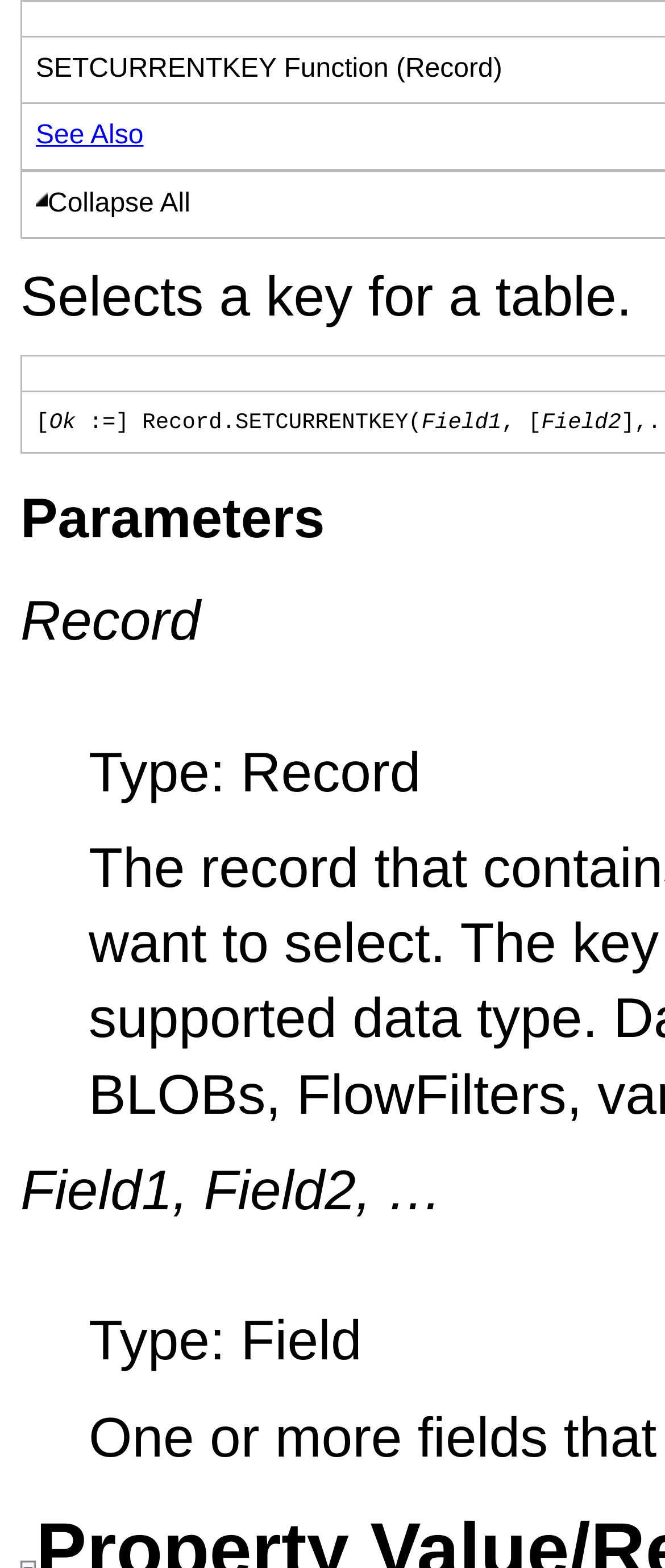Please provide the bounding box coordinate of the region that matches the element description: Home. Coordinates should be in the format (top-left x, top-left y, bottom-right x, bottom-right y) and all values should be between 0 and 1.

None